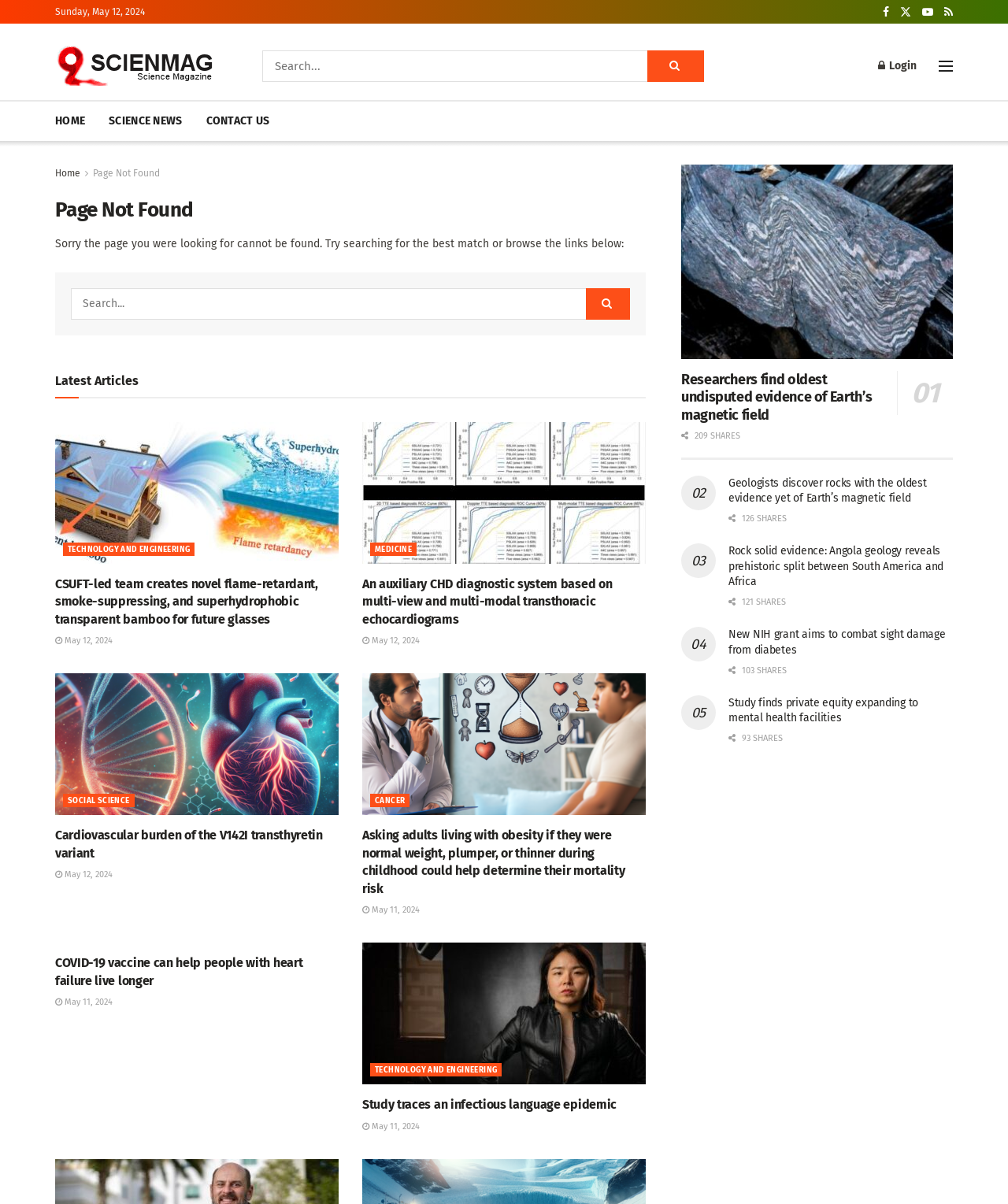Use a single word or phrase to answer the question: 
What is the current date?

Sunday, May 12, 2024